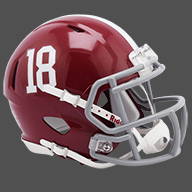What is the color of the number on the helmet?
Please describe in detail the information shown in the image to answer the question.

According to the caption, the number 18 on the helmet is displayed in white, which suggests that the color of the number is white.